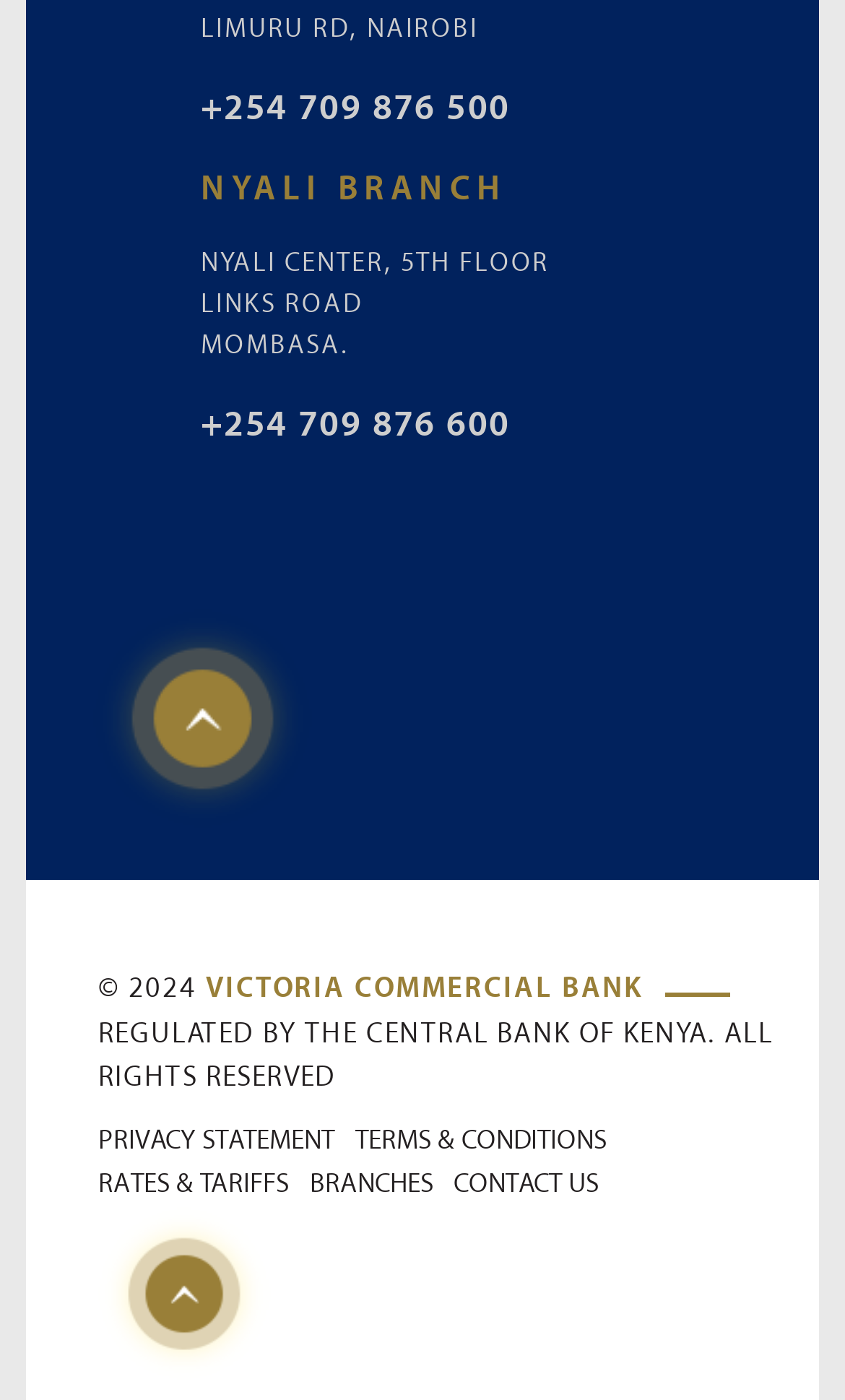Locate the bounding box coordinates of the clickable region necessary to complete the following instruction: "contact us". Provide the coordinates in the format of four float numbers between 0 and 1, i.e., [left, top, right, bottom].

[0.537, 0.834, 0.709, 0.857]